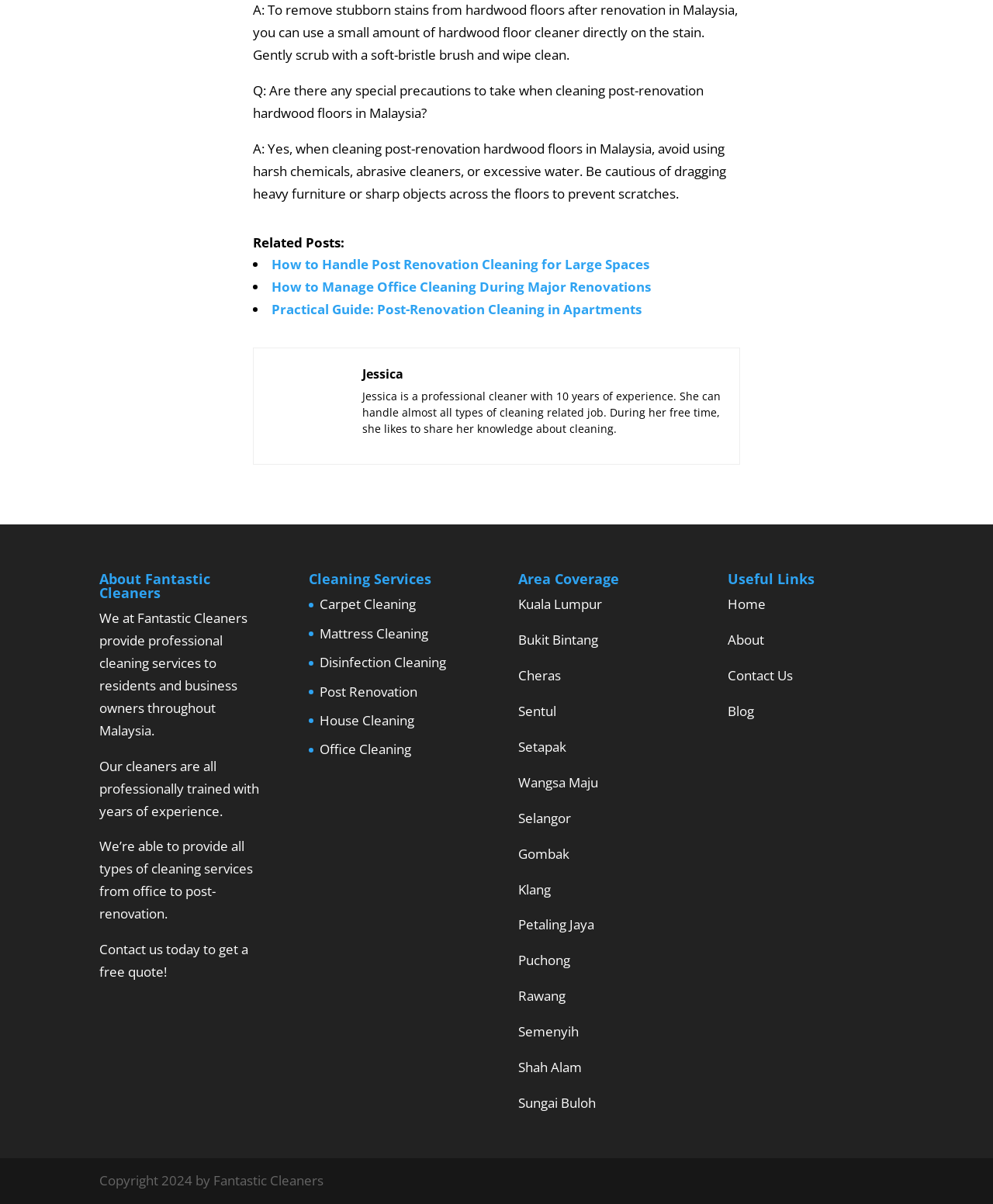Please locate the bounding box coordinates of the element that should be clicked to complete the given instruction: "Get a free quote".

[0.1, 0.781, 0.25, 0.814]